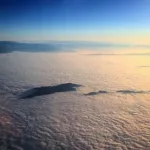Why are sky islands crucial for biodiversity?
Analyze the image and deliver a detailed answer to the question.

Sky islands are crucial for biodiversity because they often host unique species that are adapted to the specific conditions of the mountainous region, which is isolated from the surrounding environments, allowing these species to thrive and evolve independently.